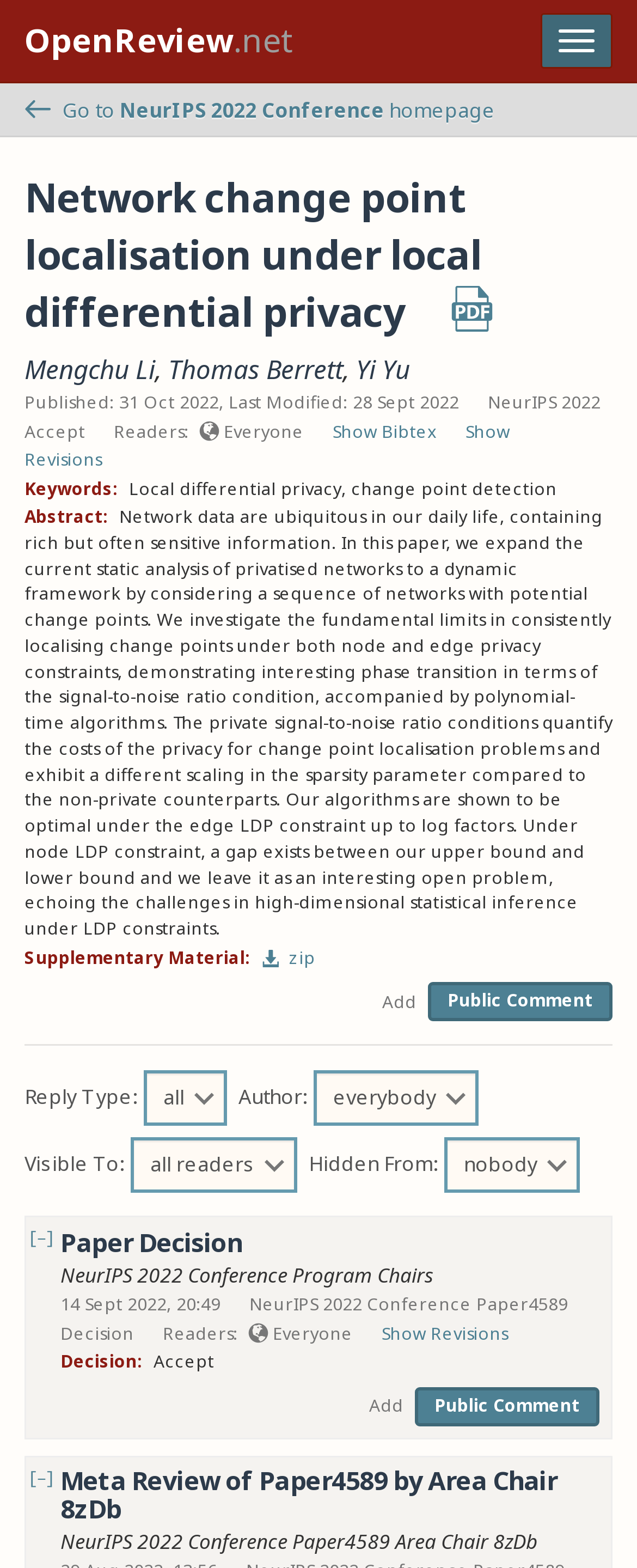For the following element description, predict the bounding box coordinates in the format (top-left x, top-left y, bottom-right x, bottom-right y). All values should be floating point numbers between 0 and 1. Description: Show Bibtex

[0.522, 0.268, 0.686, 0.282]